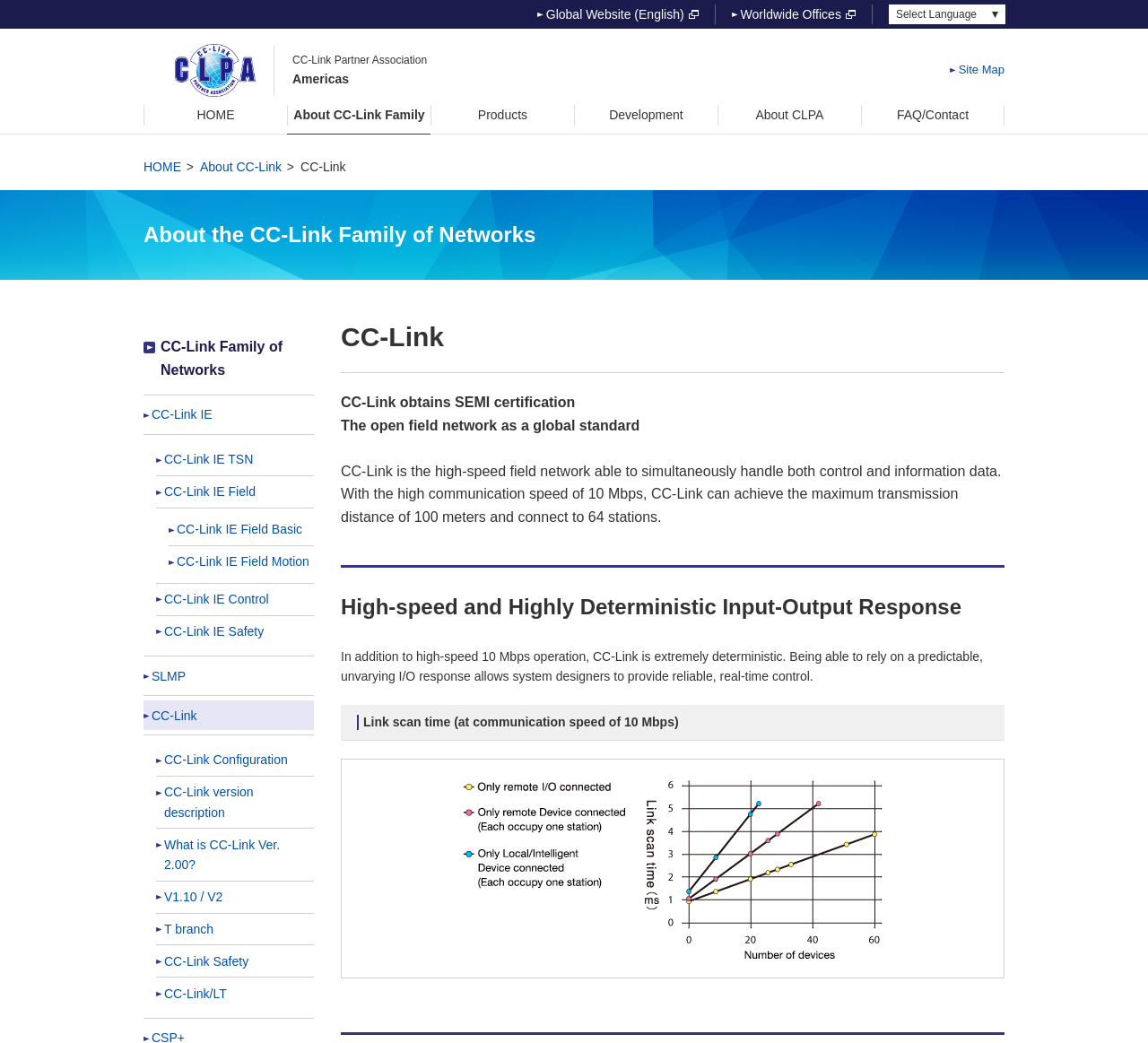Give a concise answer using one word or a phrase to the following question:
How many types of CC-Link IE are mentioned on the webpage?

5